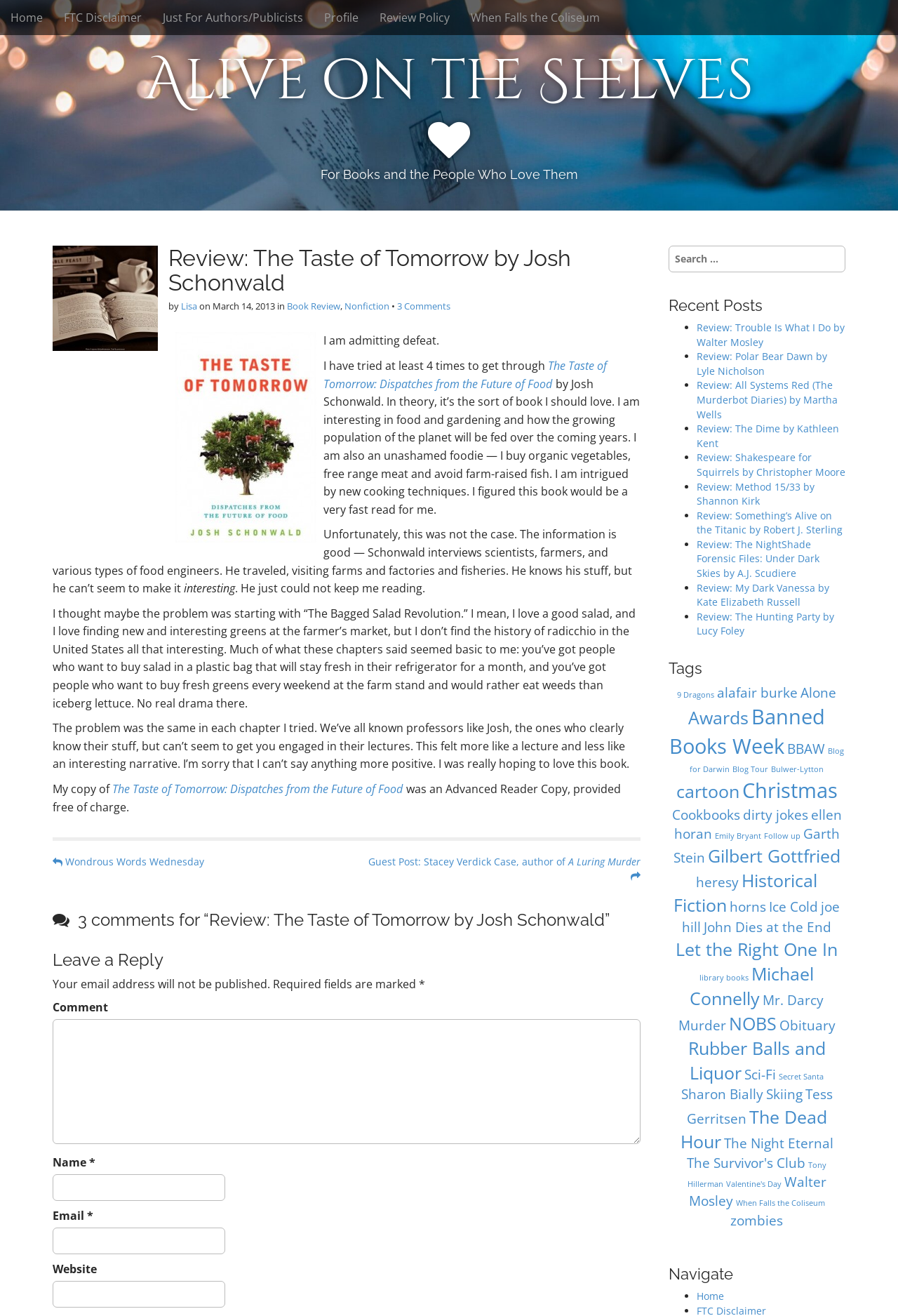Can you pinpoint the bounding box coordinates for the clickable element required for this instruction: "Switch to Russian language"? The coordinates should be four float numbers between 0 and 1, i.e., [left, top, right, bottom].

None